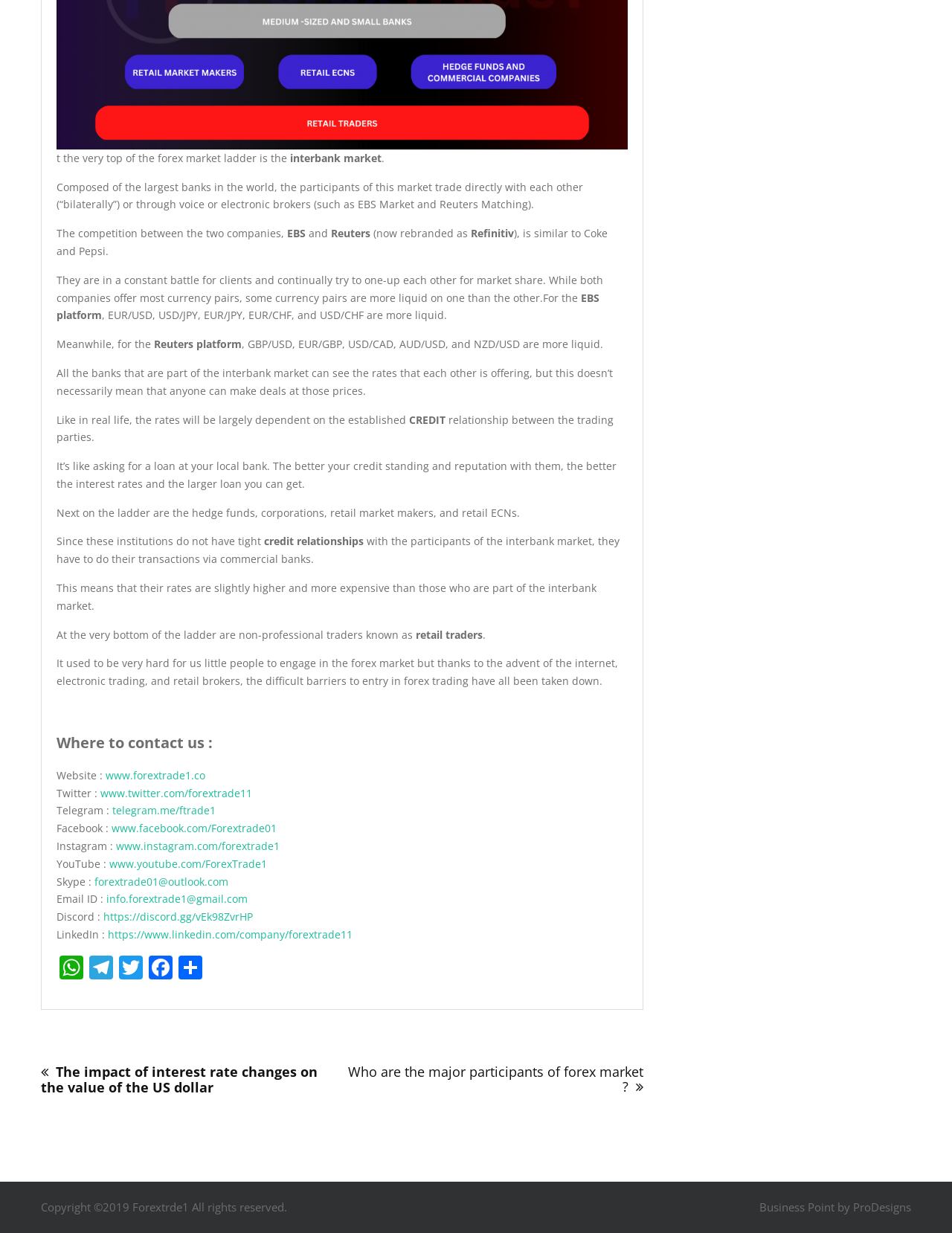Please provide a brief answer to the question using only one word or phrase: 
What is the relationship between EBS and Reuters?

Competitors